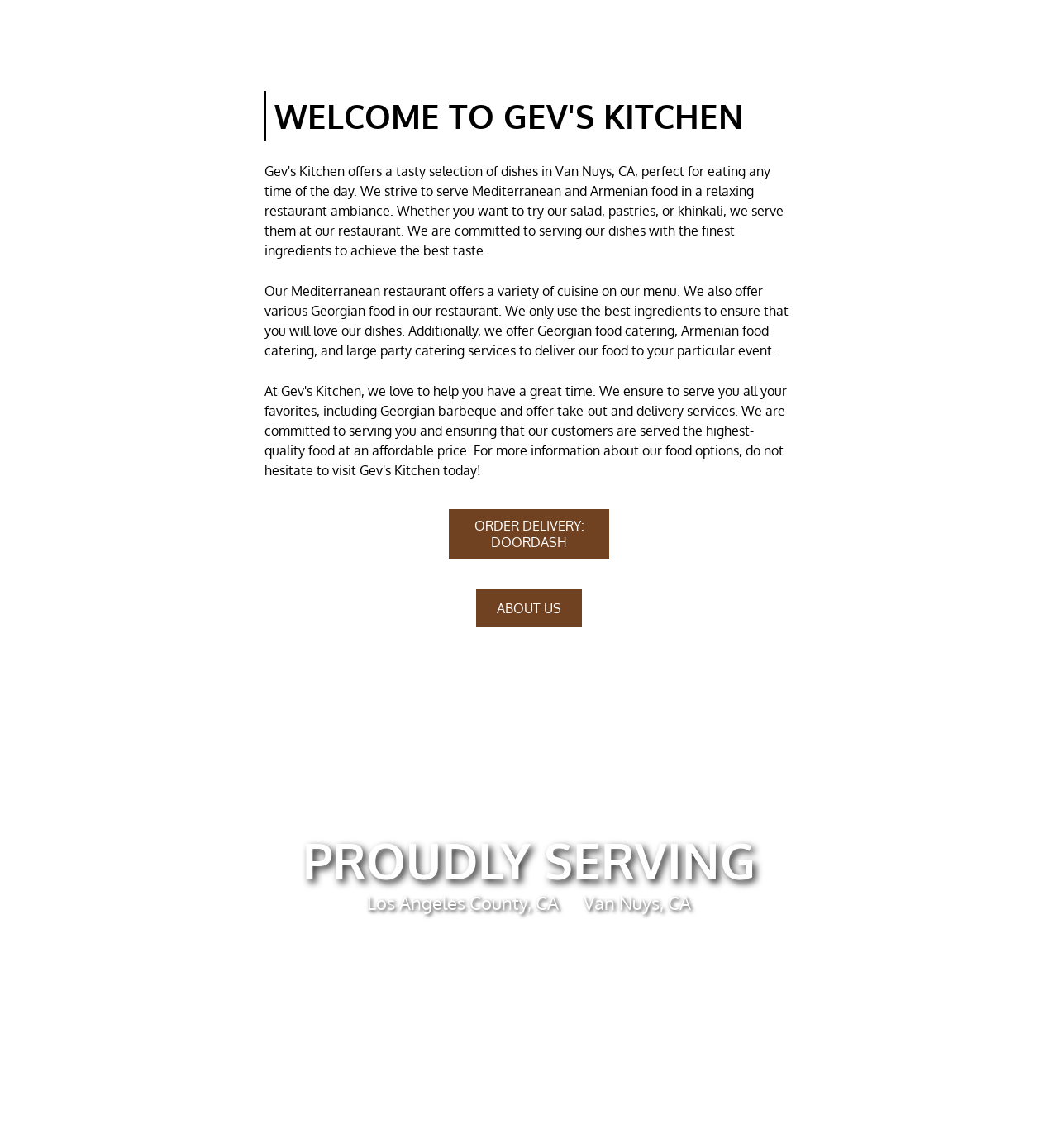Identify the bounding box for the described UI element: "Van Nuys, CA".

[0.525, 0.142, 0.6, 0.156]